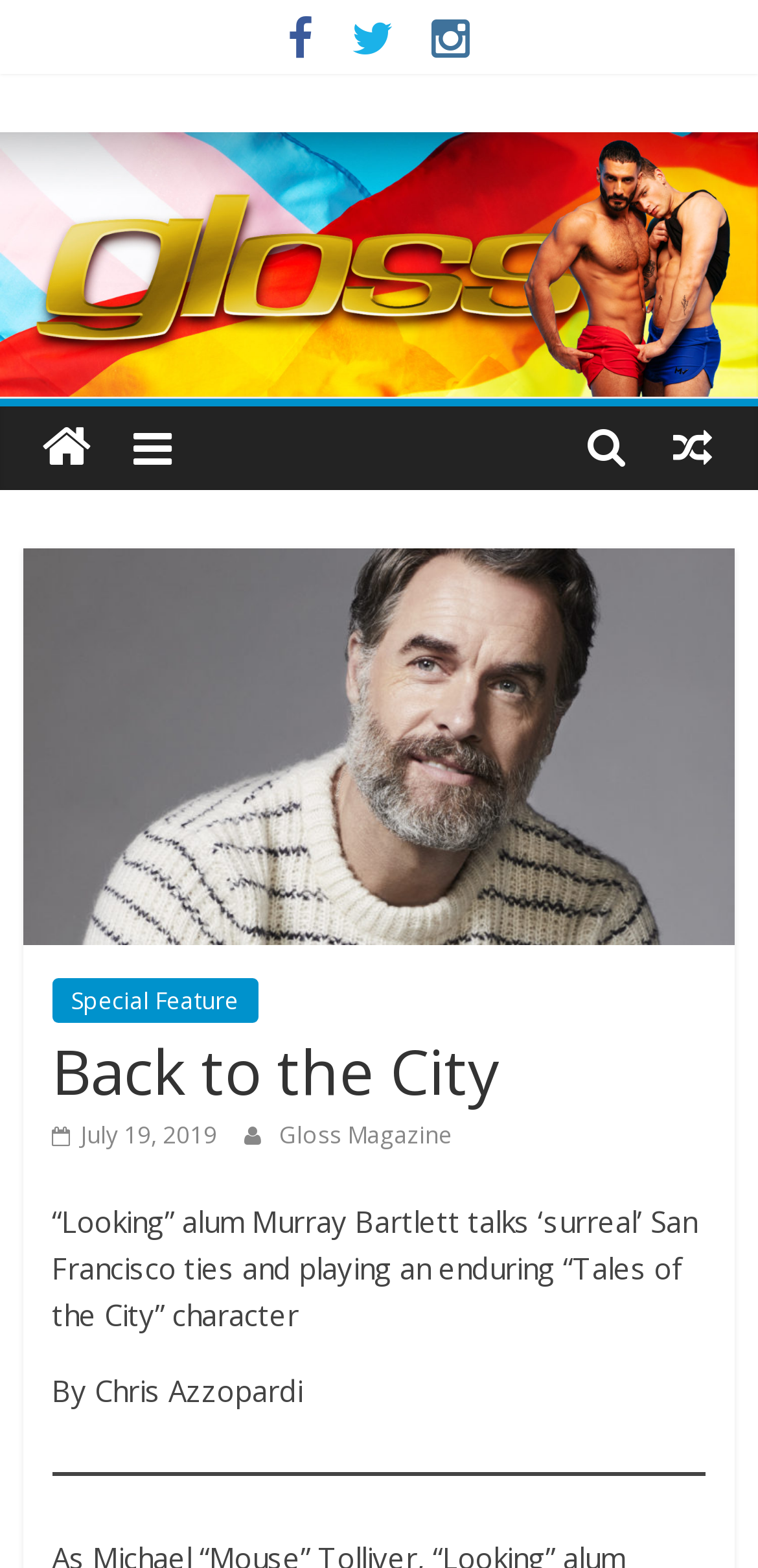Identify the webpage's primary heading and generate its text.

Back to the City